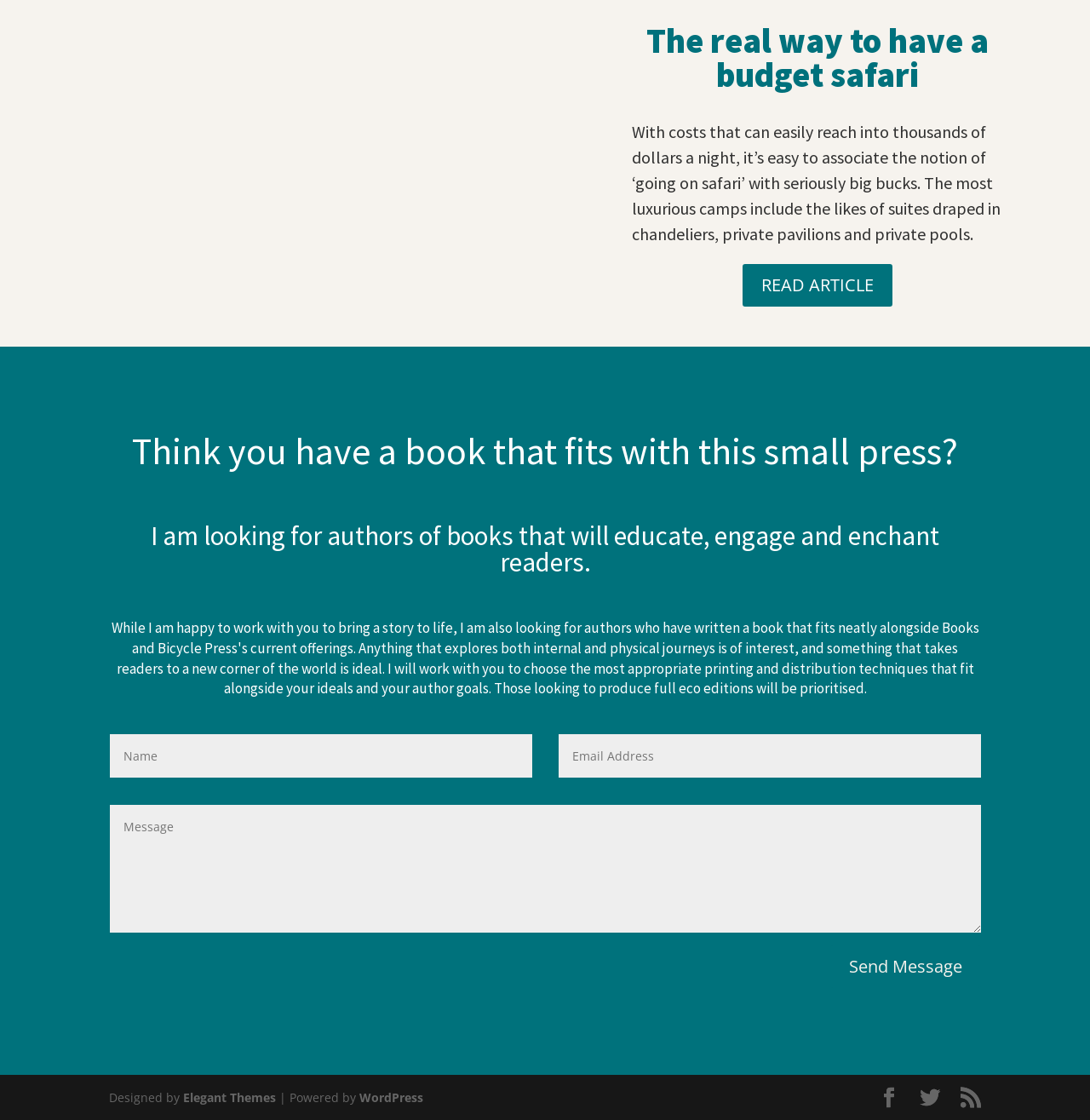Calculate the bounding box coordinates of the UI element given the description: "name="et_pb_contact_name_0" placeholder="Name"".

[0.101, 0.656, 0.488, 0.694]